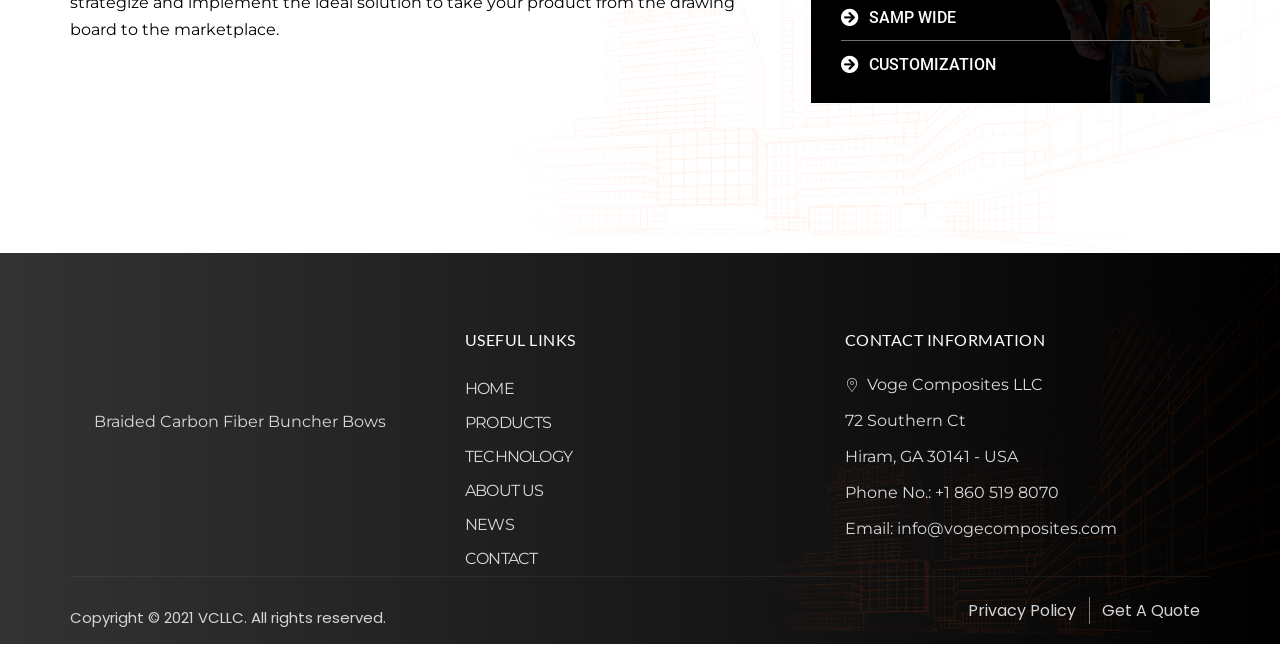Please find the bounding box coordinates in the format (top-left x, top-left y, bottom-right x, bottom-right y) for the given element description. Ensure the coordinates are floating point numbers between 0 and 1. Description: Contact Page

None